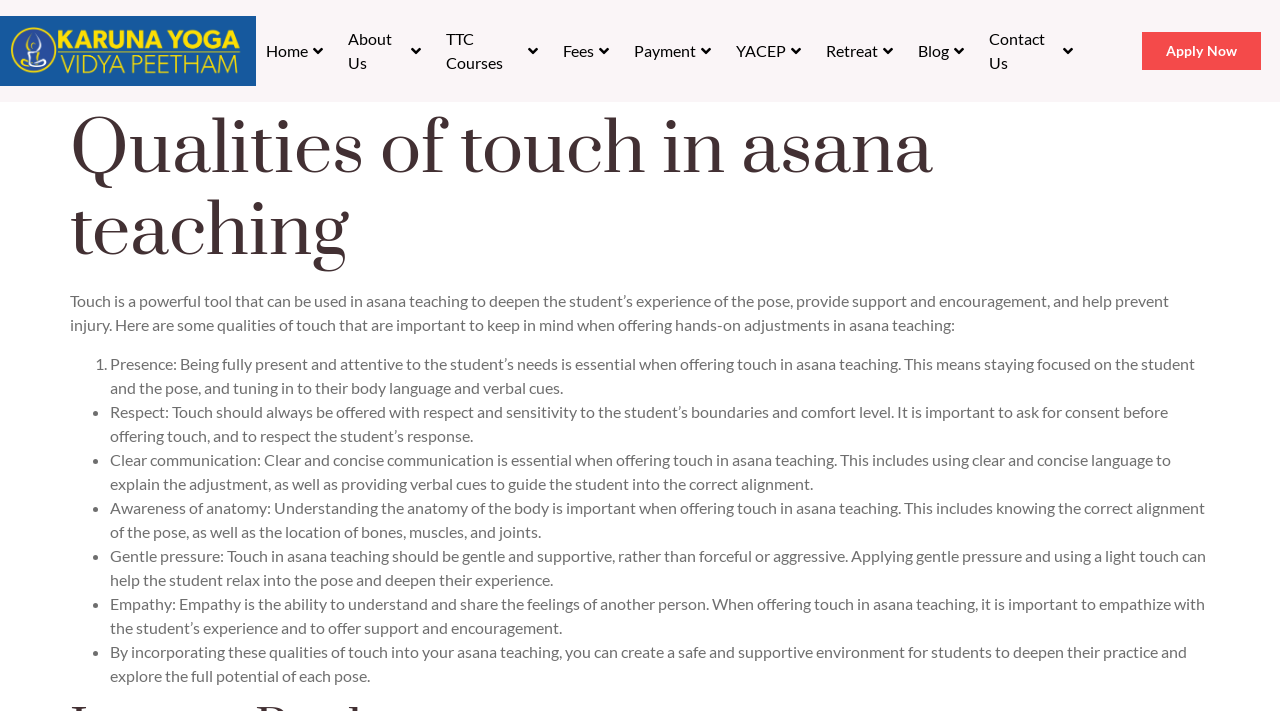Using the information shown in the image, answer the question with as much detail as possible: How many qualities of touch are mentioned in the webpage?

The webpage lists 7 qualities of touch that are important to keep in mind when offering hands-on adjustments in asana teaching, which are presence, respect, clear communication, awareness of anatomy, gentle pressure, empathy, and others.